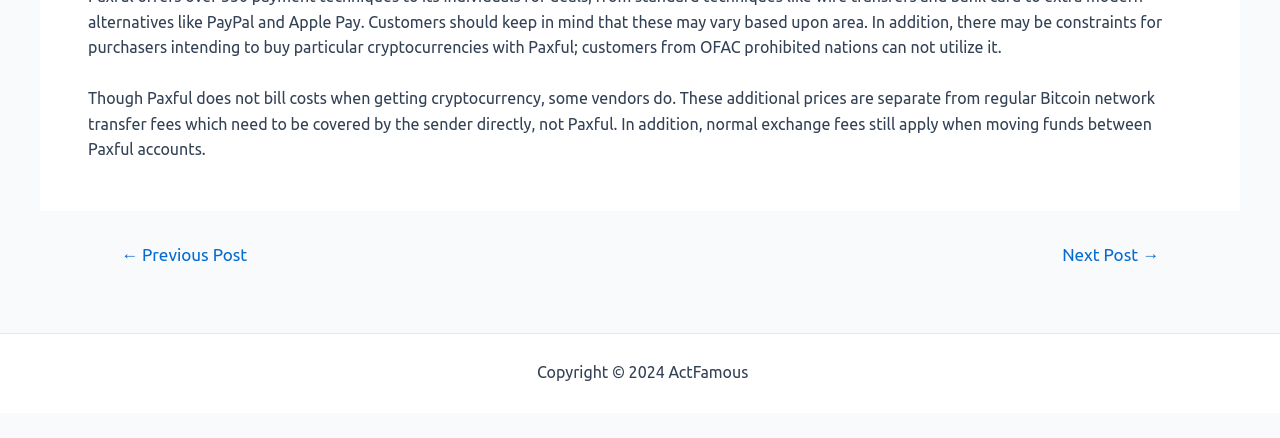Please provide a one-word or phrase answer to the question: 
What is the copyright year of ActFamous?

2024